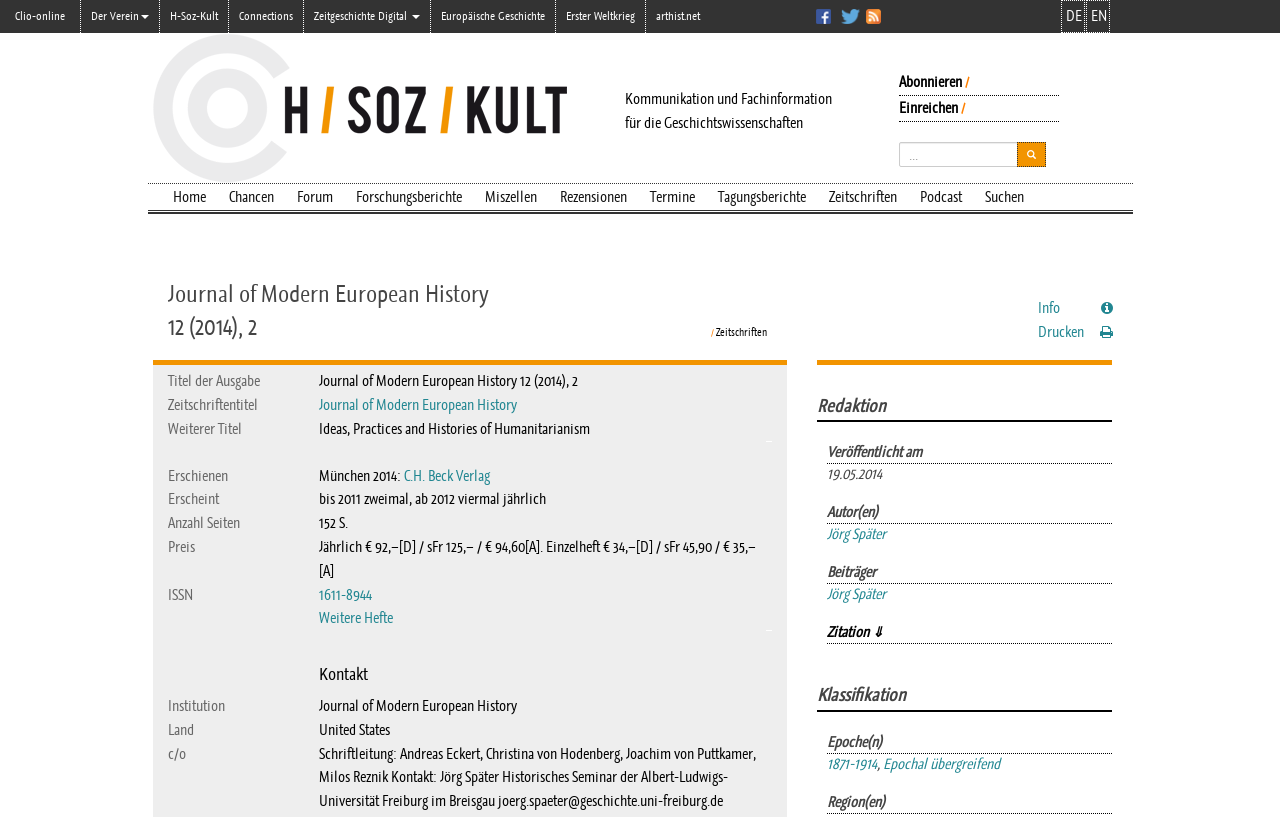Answer the question using only a single word or phrase: 
How many pages does the journal have?

152 S.